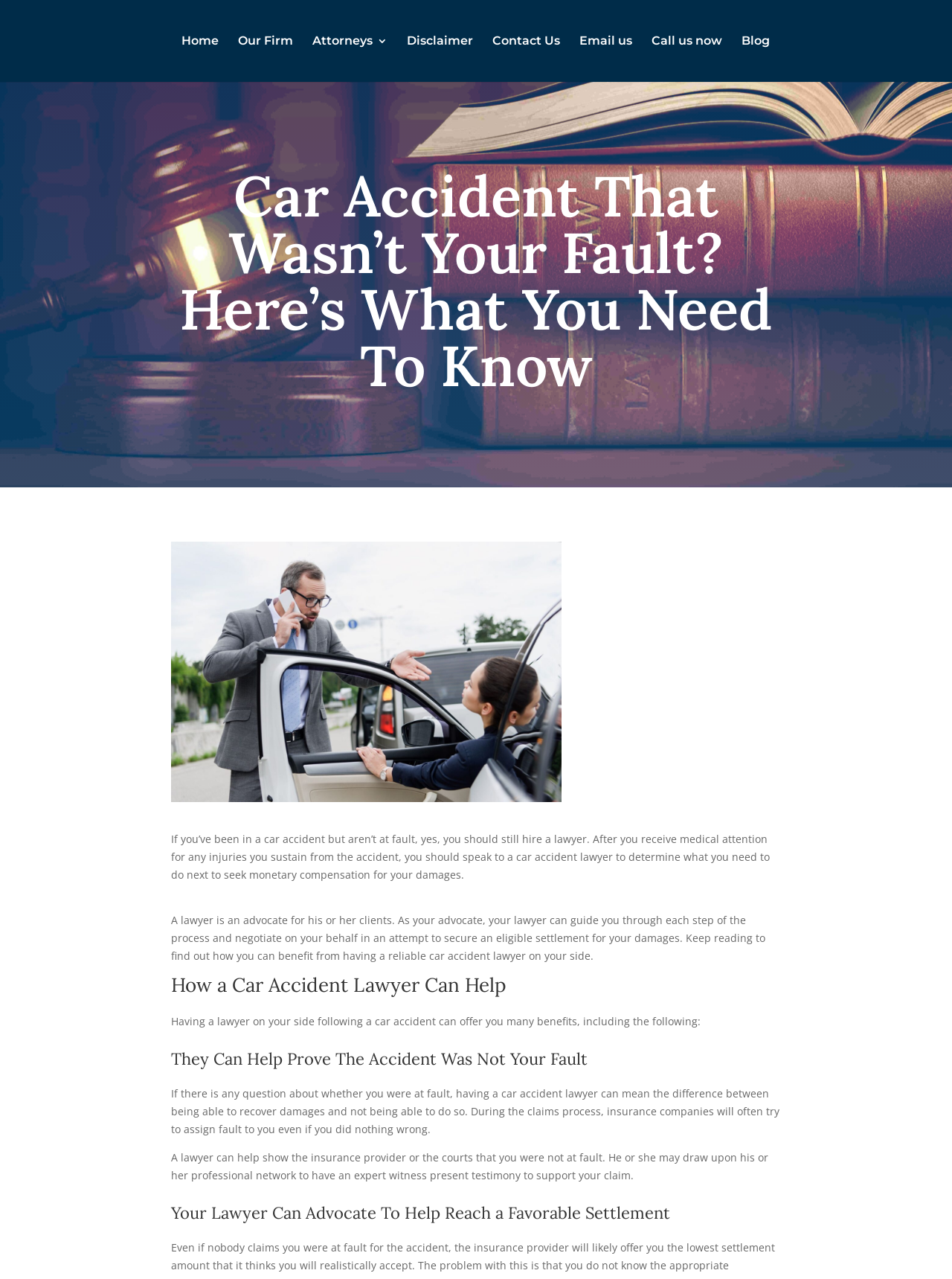Please identify the webpage's heading and generate its text content.

Car Accident That Wasn’t Your Fault? Here’s What You Need To Know